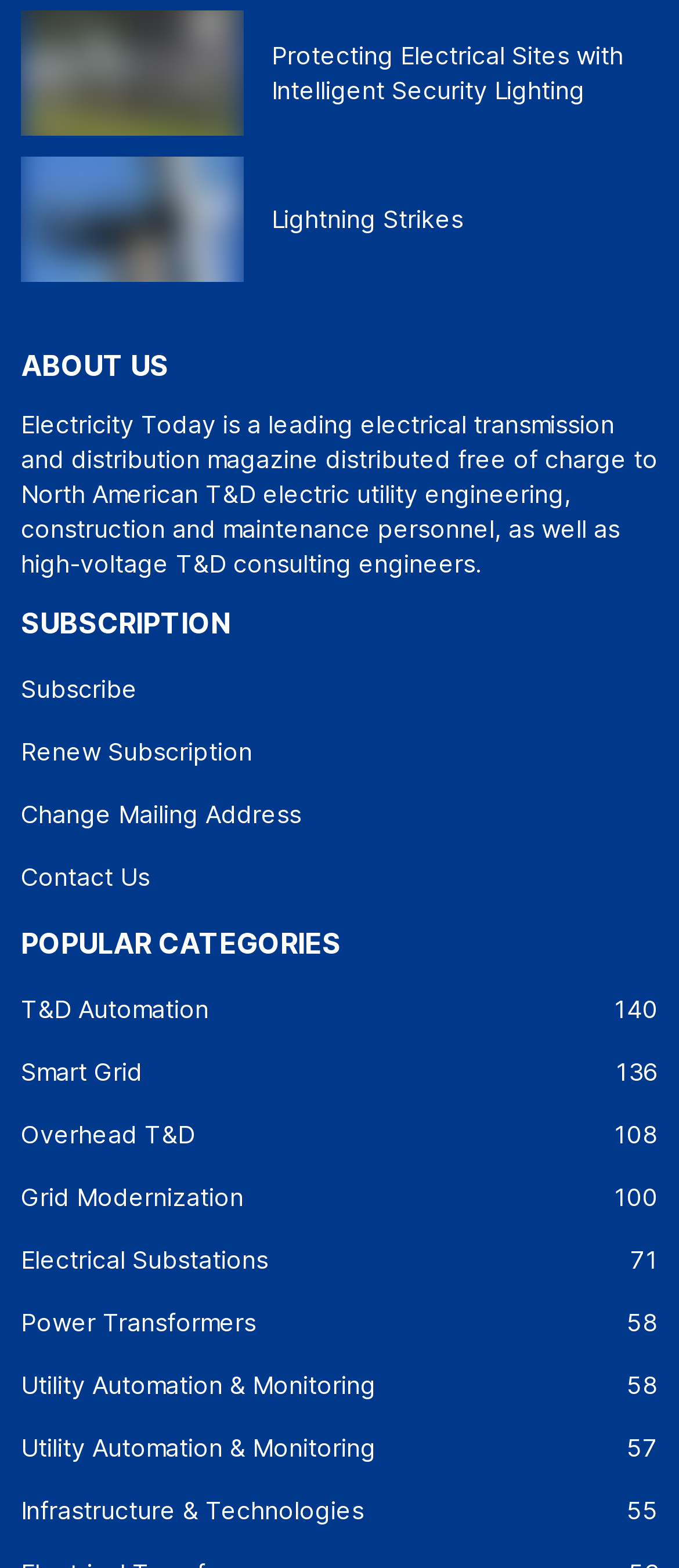Find the bounding box coordinates of the element I should click to carry out the following instruction: "Explore T&D automation articles".

[0.031, 0.628, 0.969, 0.659]